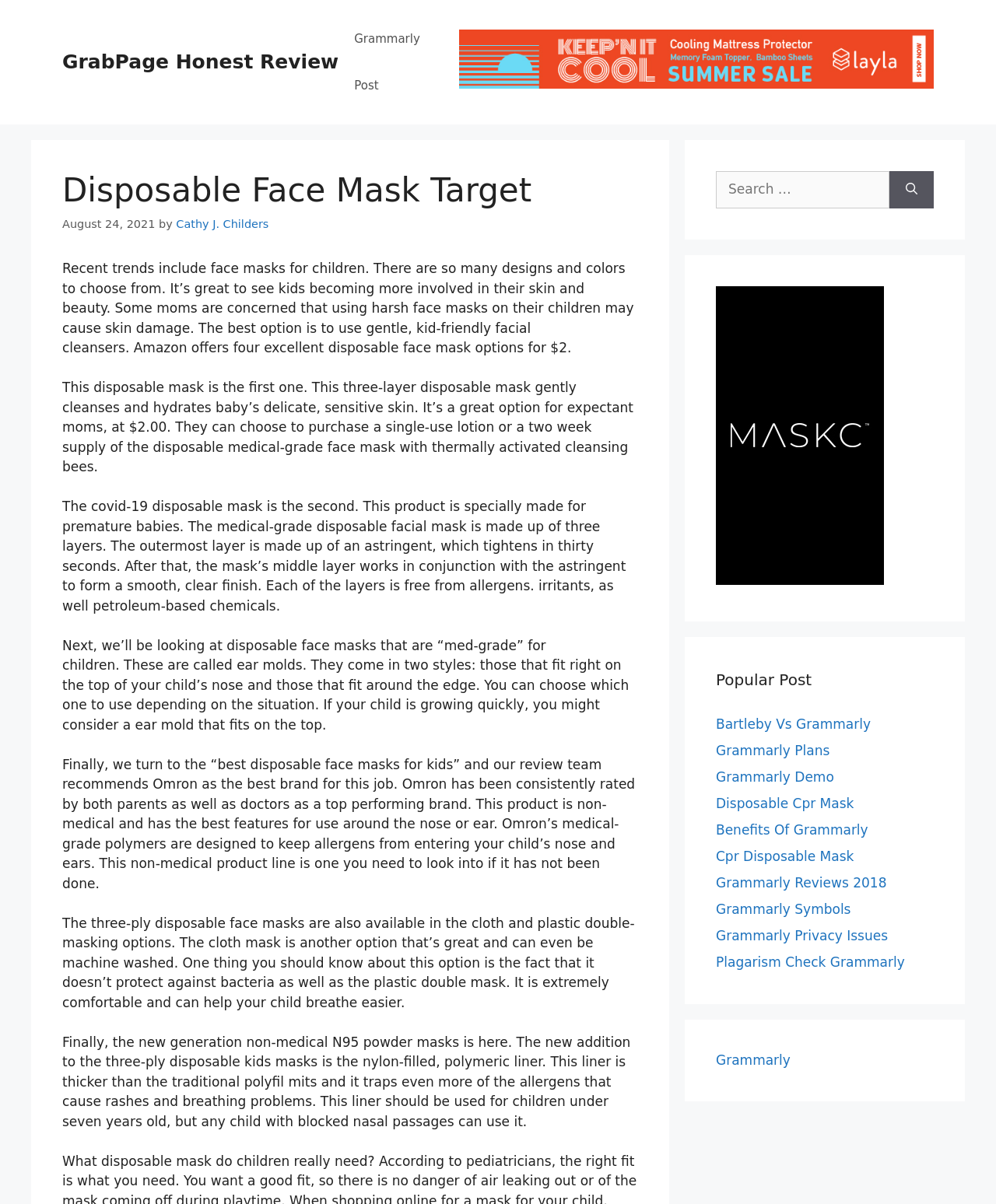Specify the bounding box coordinates for the region that must be clicked to perform the given instruction: "Search for something".

[0.719, 0.142, 0.893, 0.173]